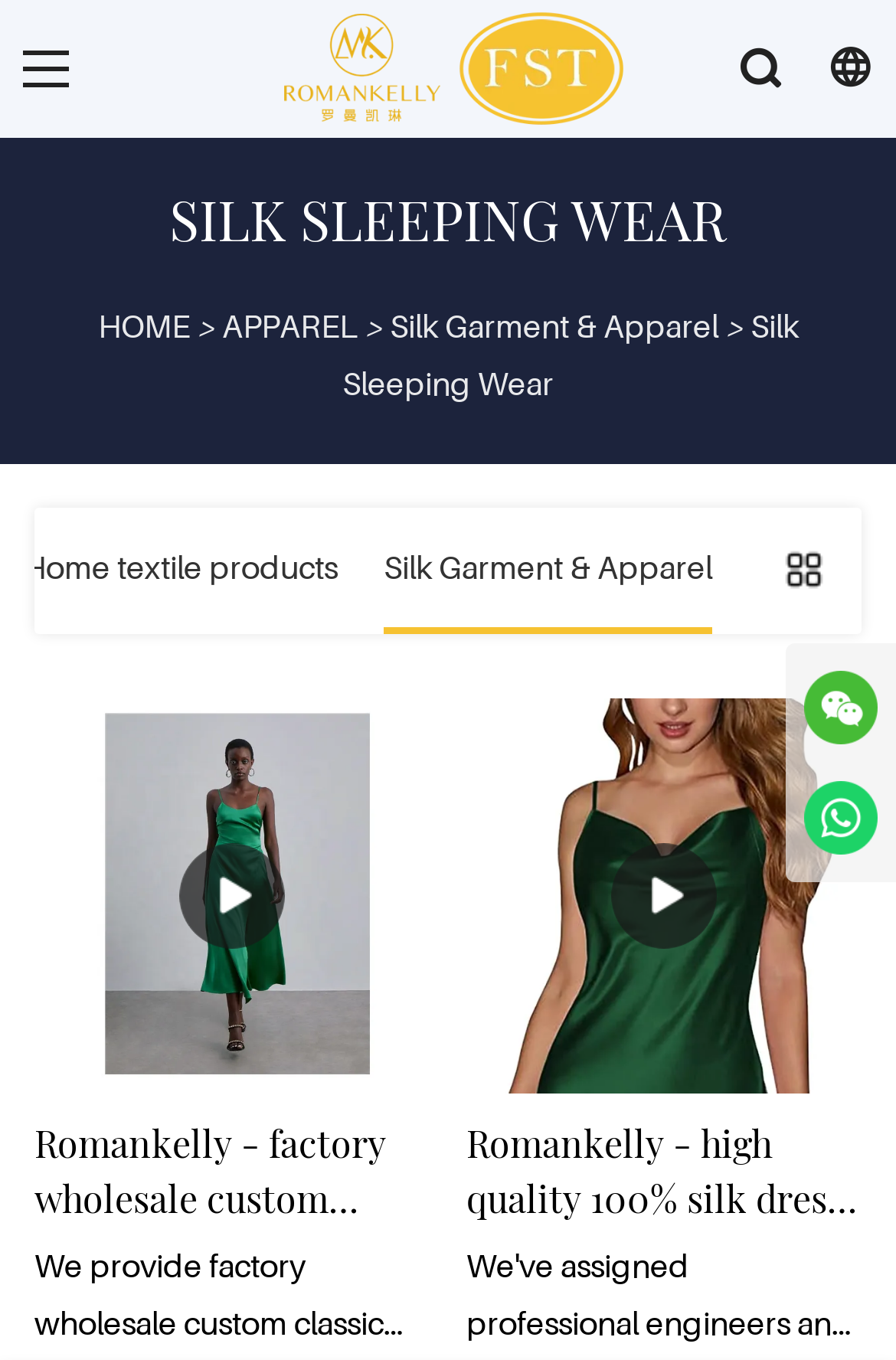Locate the bounding box coordinates of the element that needs to be clicked to carry out the instruction: "Click on the 'HOME' link". The coordinates should be given as four float numbers ranging from 0 to 1, i.e., [left, top, right, bottom].

[0.109, 0.23, 0.212, 0.254]